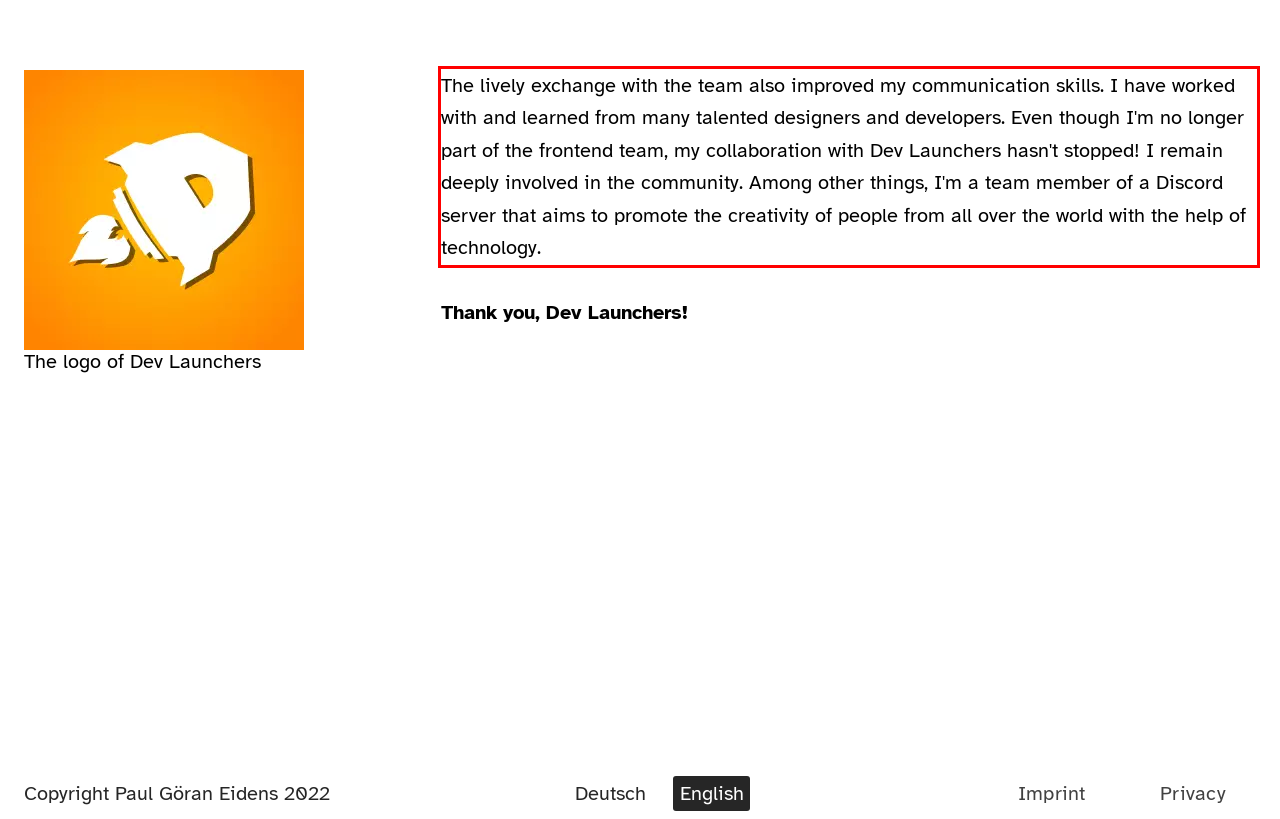There is a screenshot of a webpage with a red bounding box around a UI element. Please use OCR to extract the text within the red bounding box.

The lively exchange with the team also improved my communication skills. I have worked with and learned from many talented designers and developers. Even though I'm no longer part of the frontend team, my collaboration with Dev Launchers hasn't stopped! I remain deeply involved in the community. Among other things, I'm a team member of a Discord server that aims to promote the creativity of people from all over the world with the help of technology.